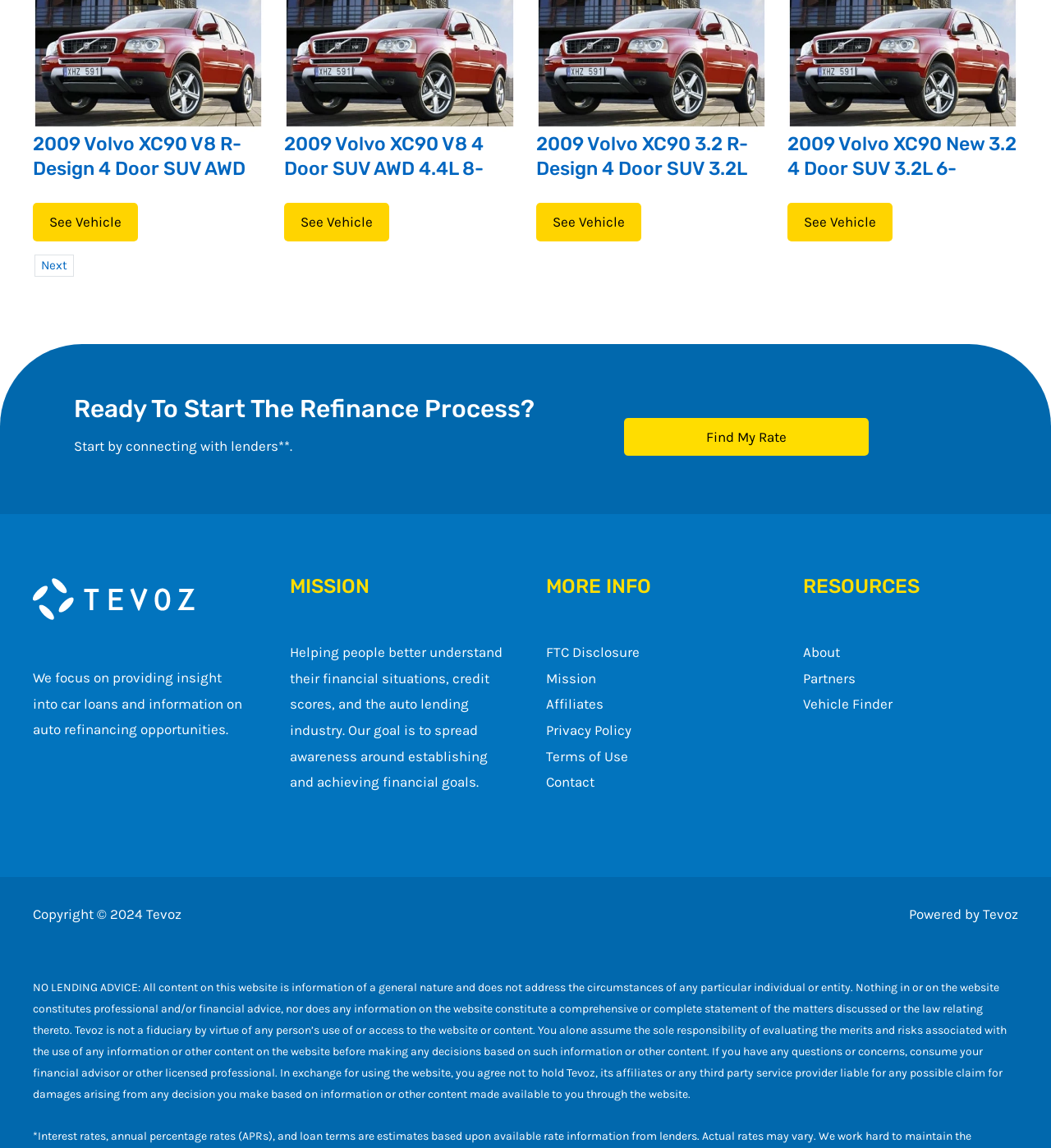Provide a short, one-word or phrase answer to the question below:
What is the name of the company that provides insight into car loans?

Tevoz